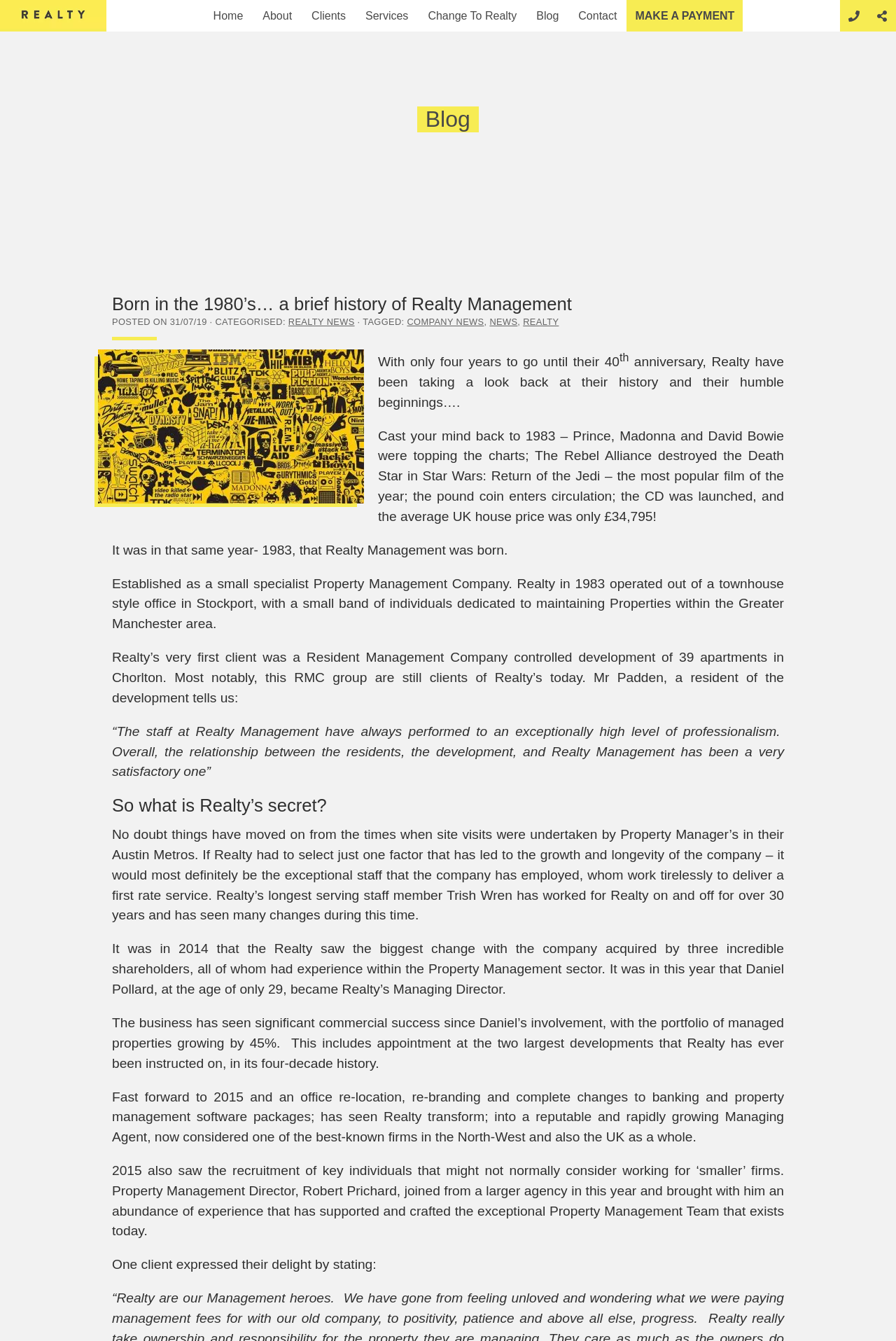Locate the bounding box coordinates of the element to click to perform the following action: 'Click on the 'About' link'. The coordinates should be given as four float values between 0 and 1, in the form of [left, top, right, bottom].

[0.284, 0.0, 0.335, 0.023]